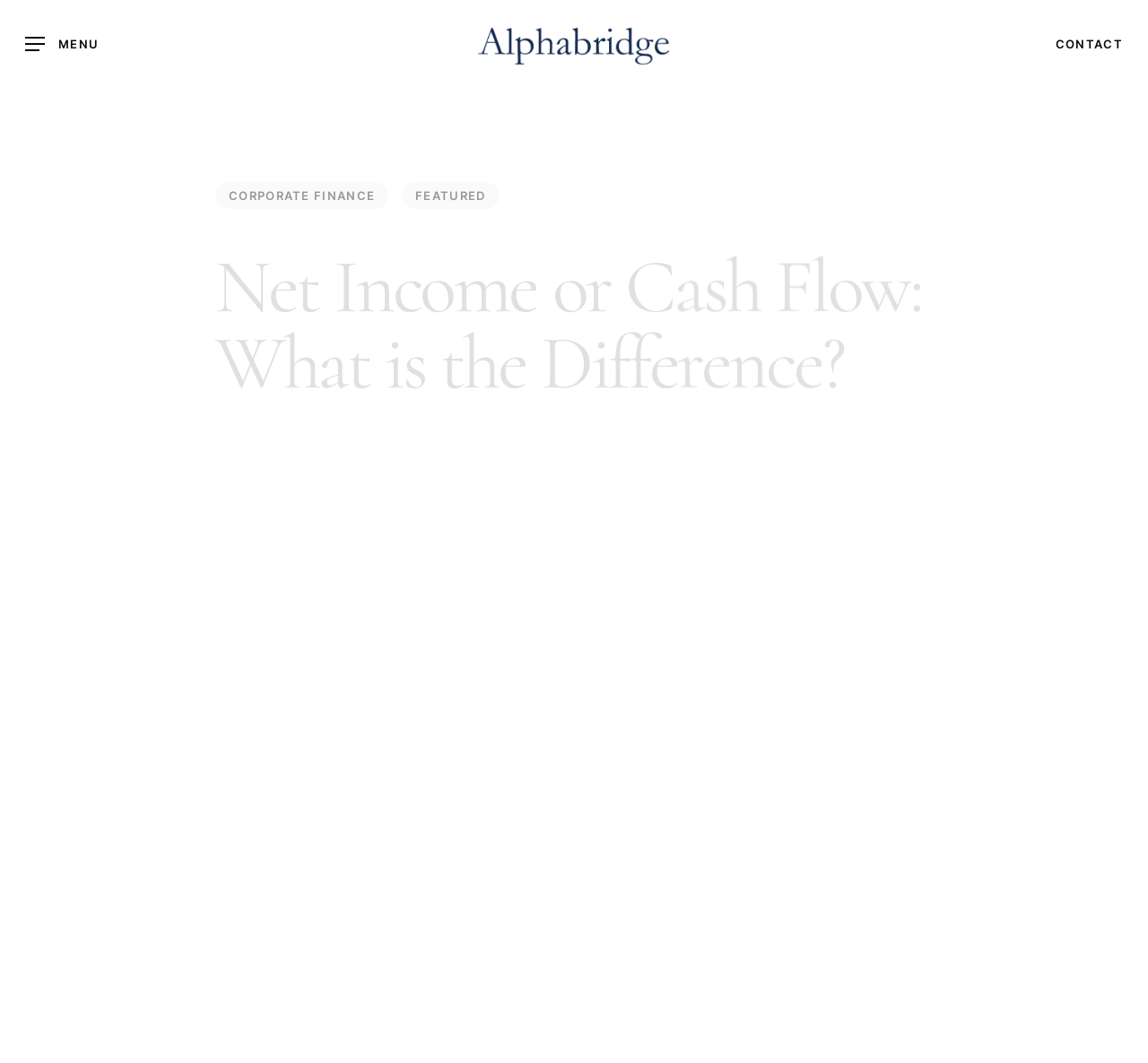Refer to the image and provide an in-depth answer to the question: 
What is the name of the website?

I determined the answer by looking at the top-left corner of the webpage, where I found a link with the text 'Alphabridge' and an image with the same name, indicating that it is the website's logo and name.